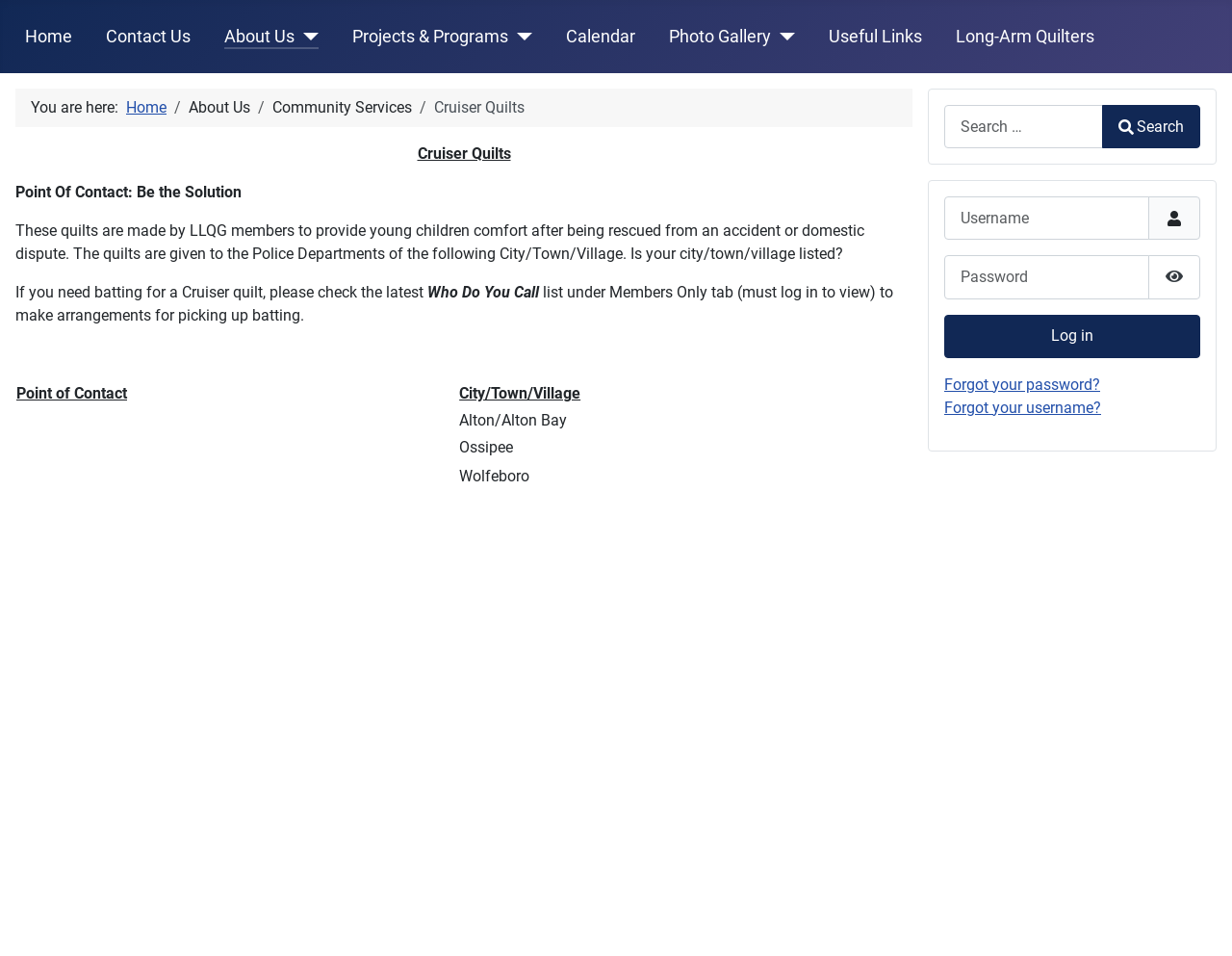Locate the bounding box coordinates of the clickable area to execute the instruction: "Contact Us". Provide the coordinates as four float numbers between 0 and 1, represented as [left, top, right, bottom].

[0.086, 0.025, 0.155, 0.052]